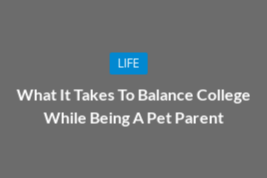Can you look at the image and give a comprehensive answer to the question:
What is the category or theme of the content?

The blue rectangular label above the title reads 'LIFE', indicating the category or theme of the content, which focuses on lifestyle topics.